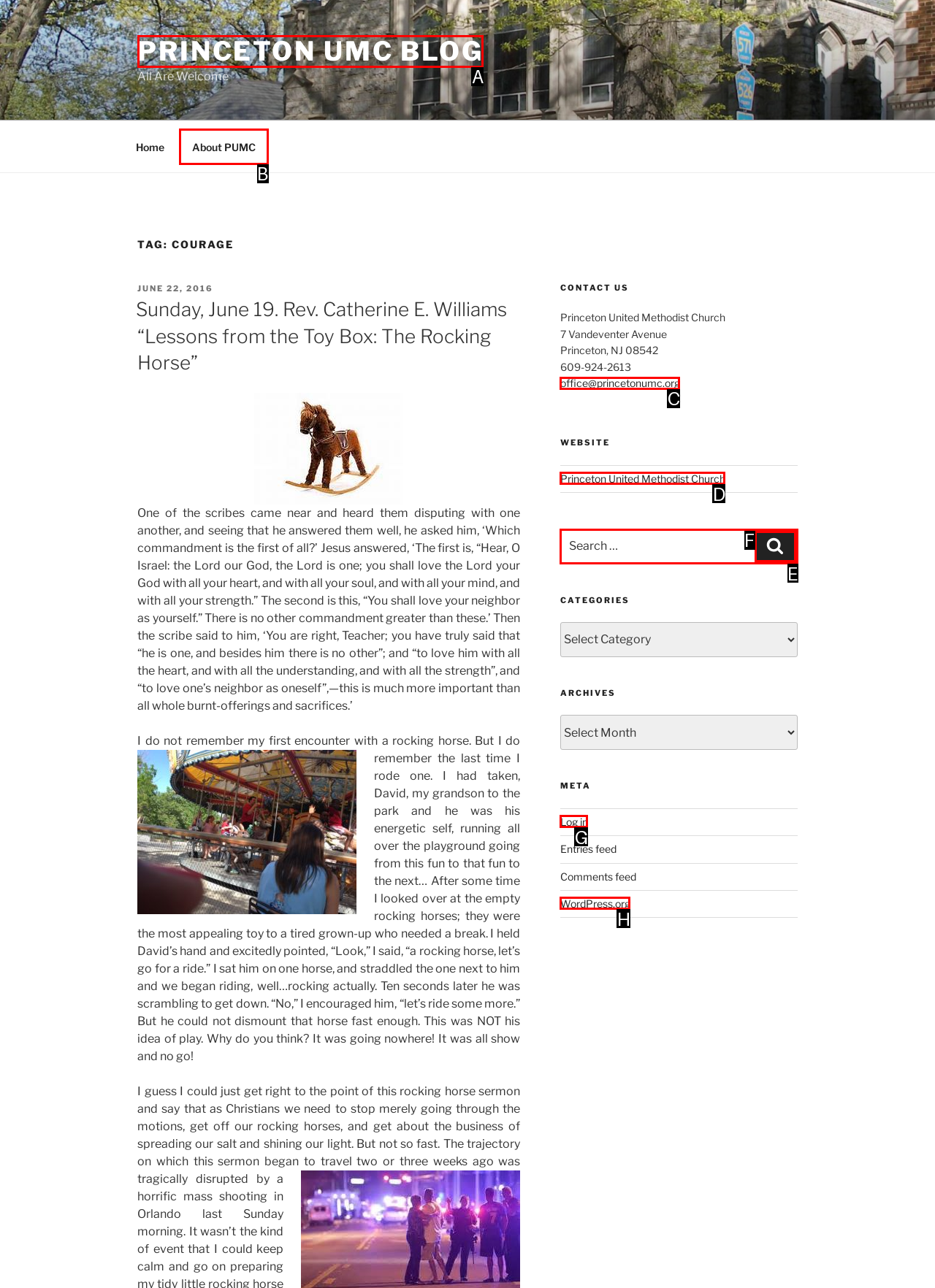Select the HTML element that corresponds to the description: Princeton UMC Blog. Answer with the letter of the matching option directly from the choices given.

A